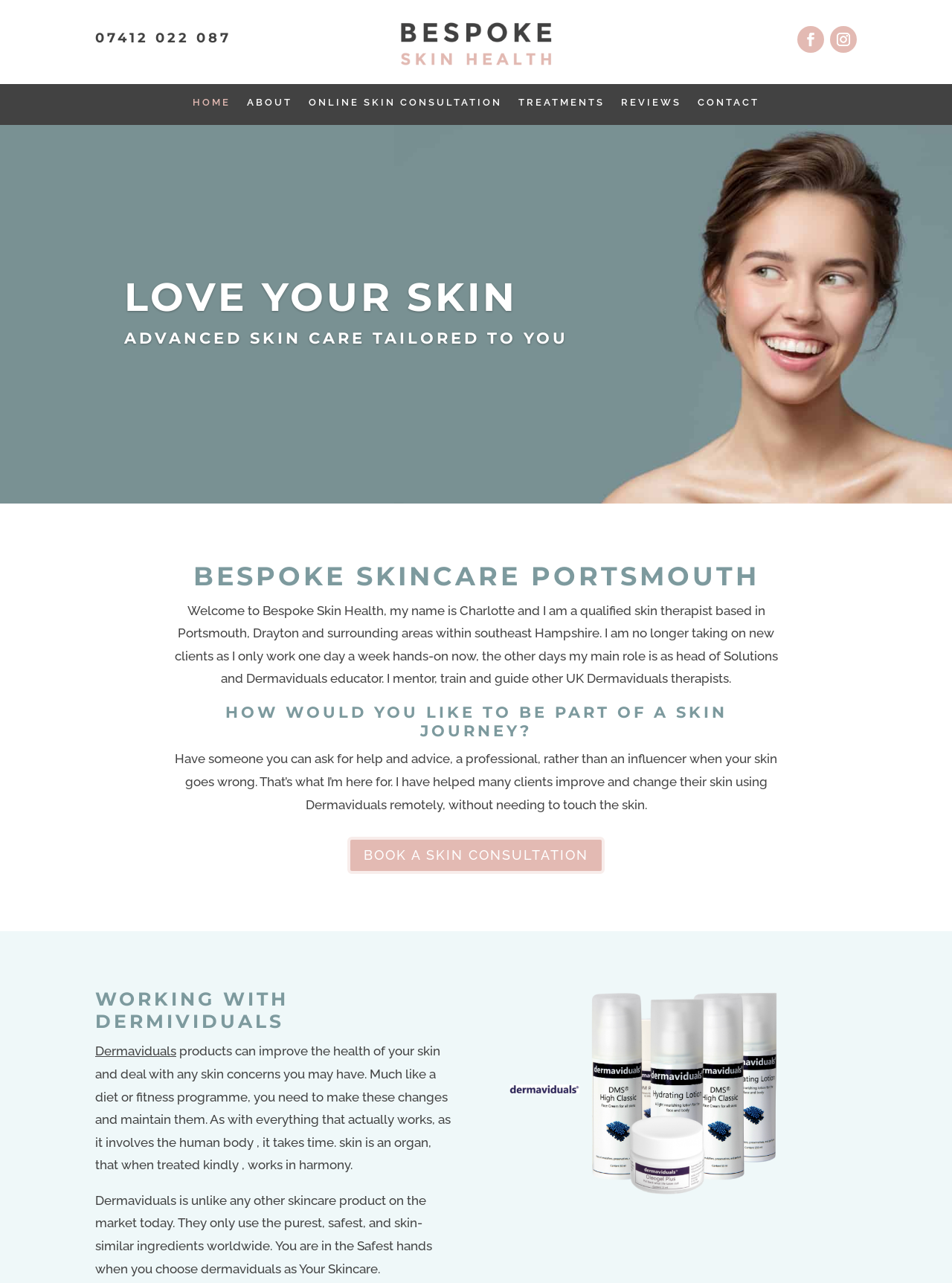Provide the bounding box for the UI element matching this description: "DR JANA JENKINS".

None